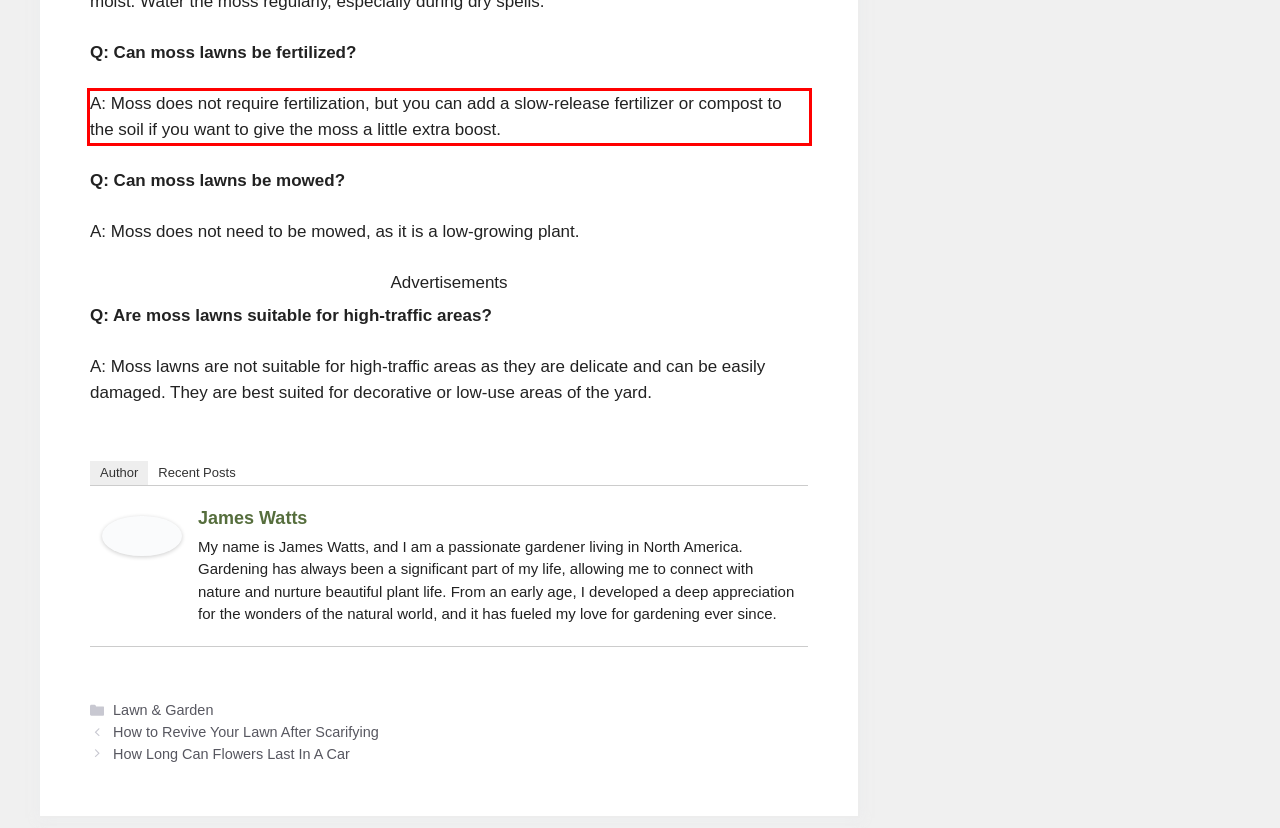Your task is to recognize and extract the text content from the UI element enclosed in the red bounding box on the webpage screenshot.

A: Moss does not require fertilization, but you can add a slow-release fertilizer or compost to the soil if you want to give the moss a little extra boost.